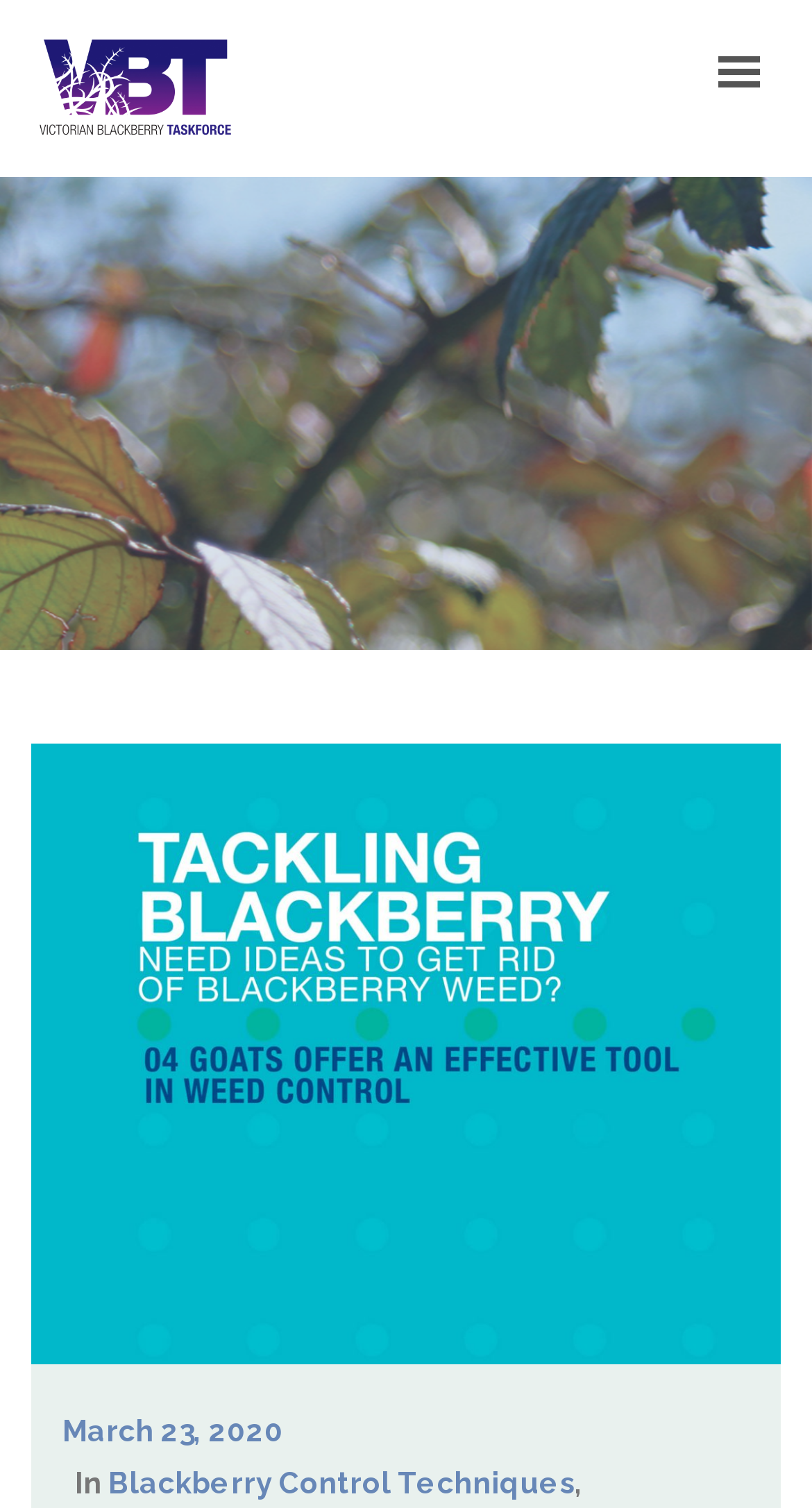Locate the coordinates of the bounding box for the clickable region that fulfills this instruction: "read about managing blackberry".

[0.183, 0.185, 0.771, 0.218]